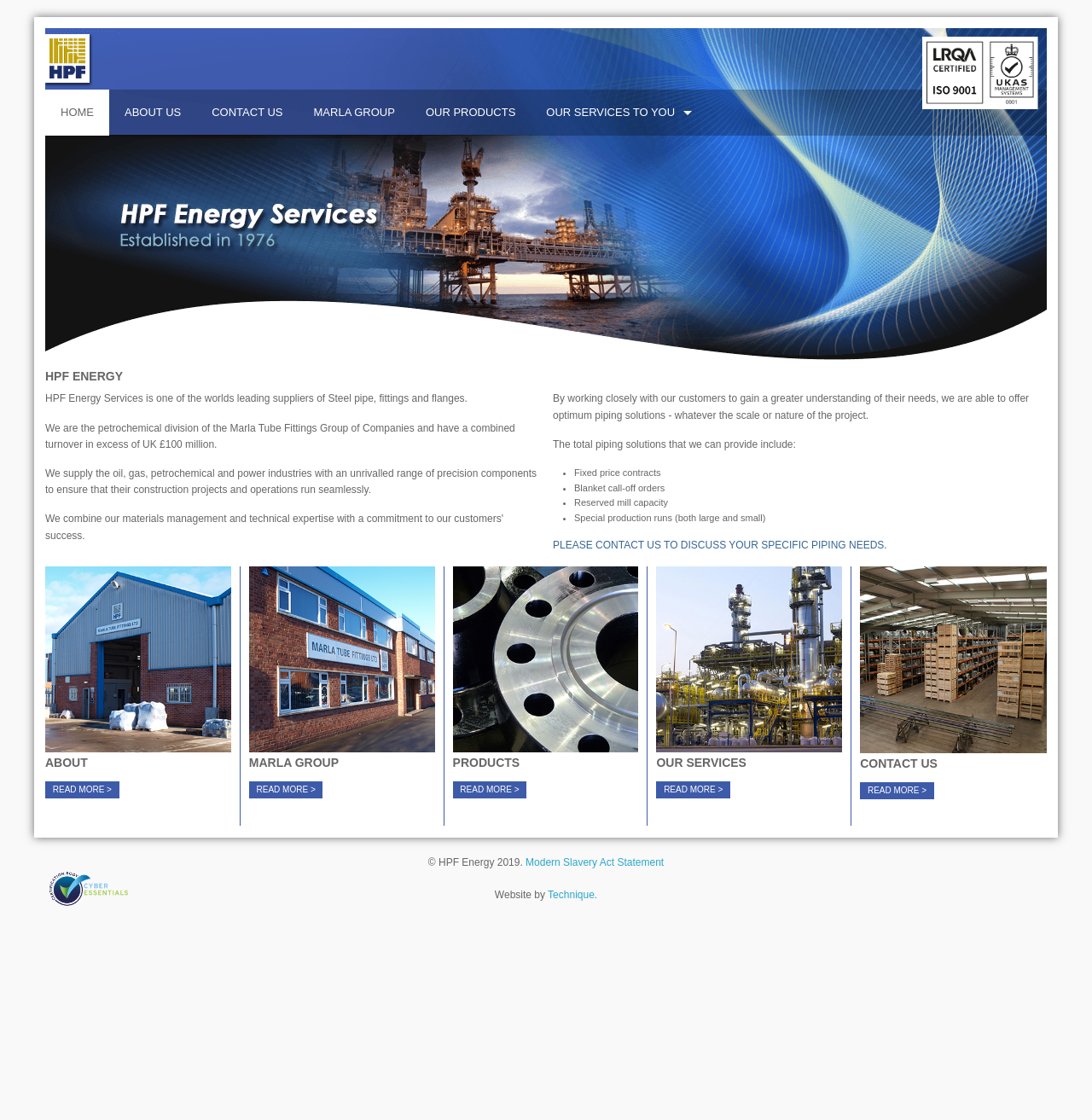Please determine the bounding box coordinates of the clickable area required to carry out the following instruction: "Click the OUR PRODUCTS link". The coordinates must be four float numbers between 0 and 1, represented as [left, top, right, bottom].

[0.376, 0.08, 0.486, 0.121]